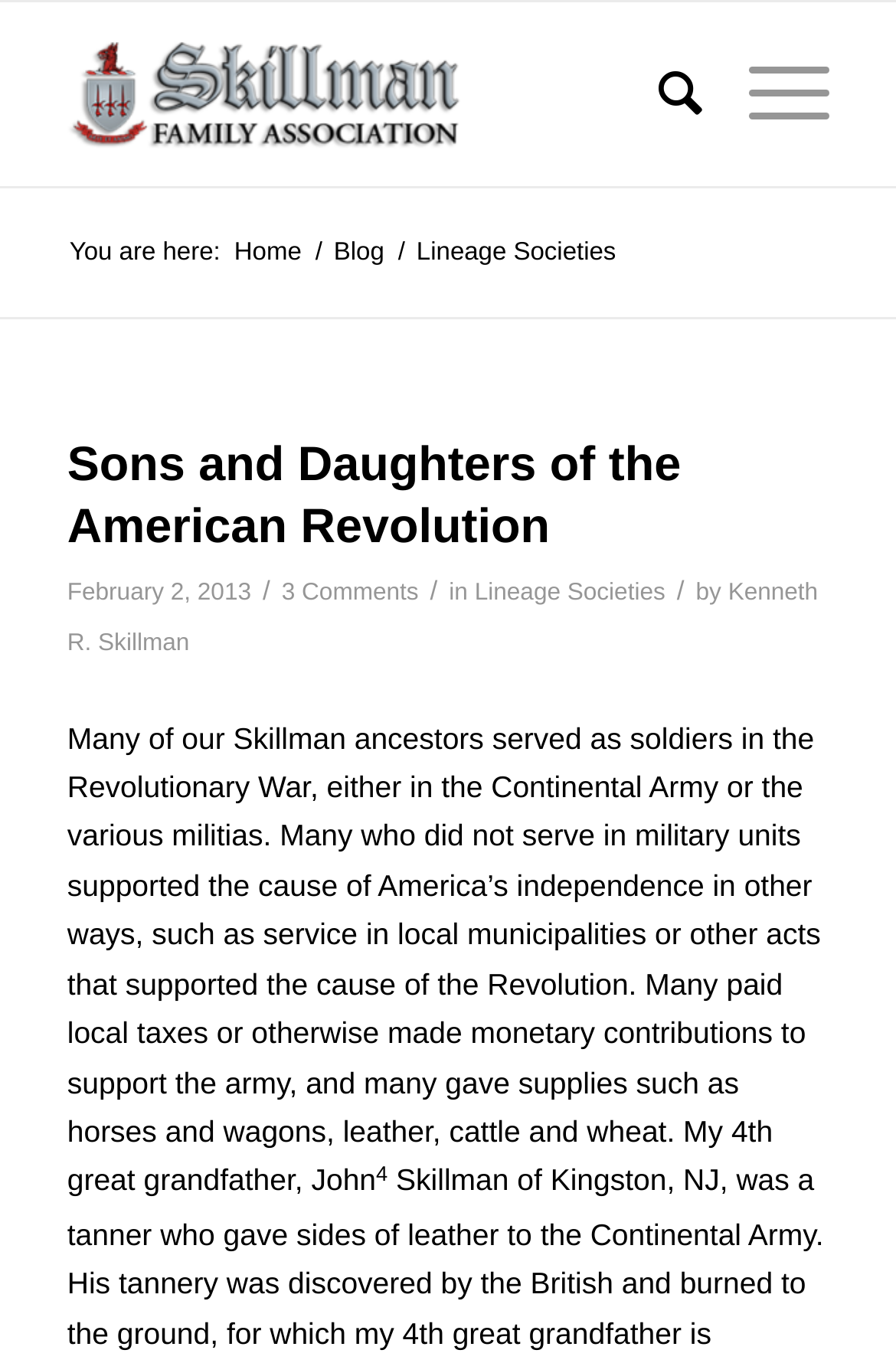Answer the following inquiry with a single word or phrase:
What is the date of the article?

February 2, 2013